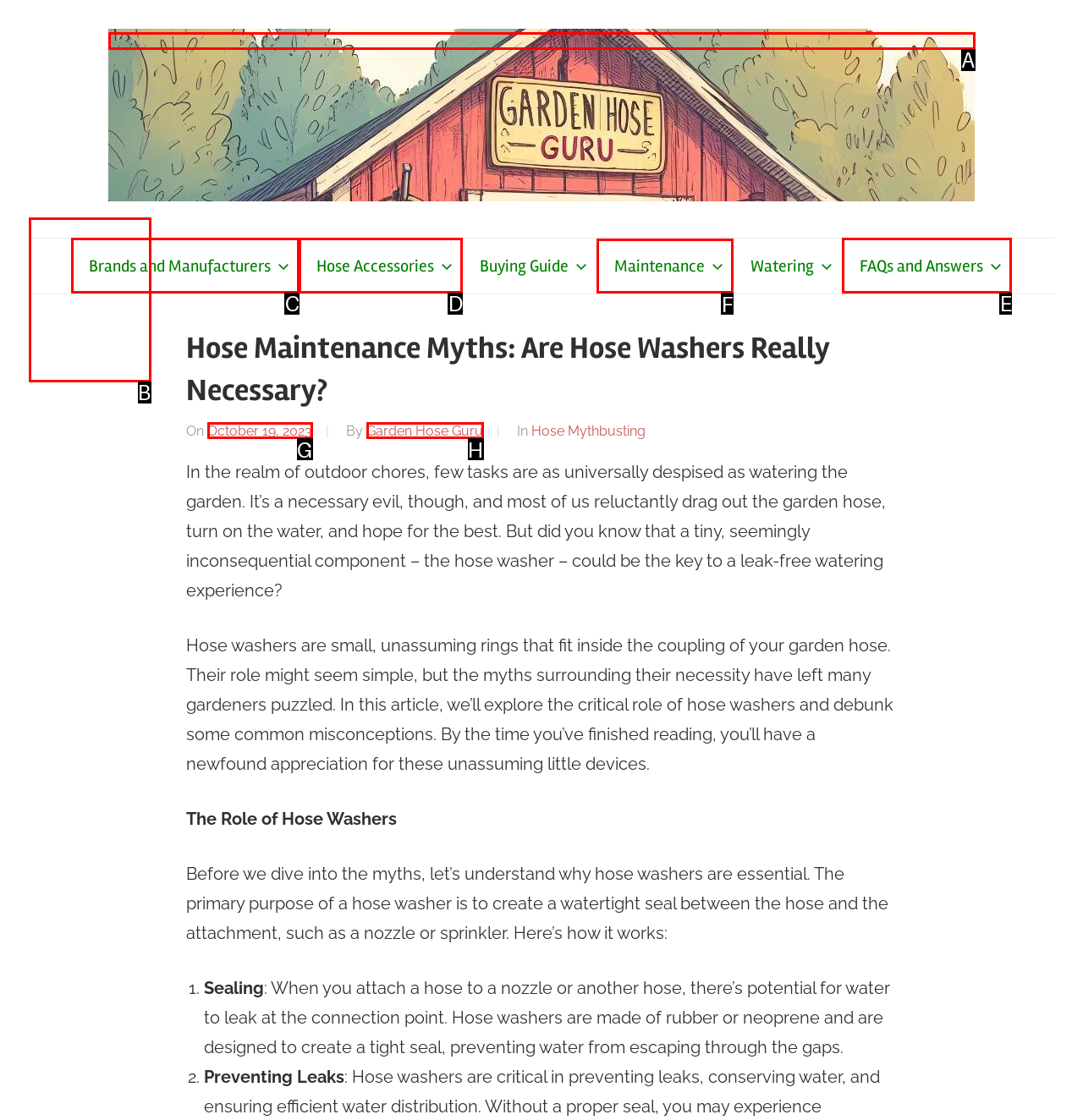Choose the correct UI element to click for this task: Read more about RAISE OF CITIZEN JOURNALISM IN NIGERIA Answer using the letter from the given choices.

None